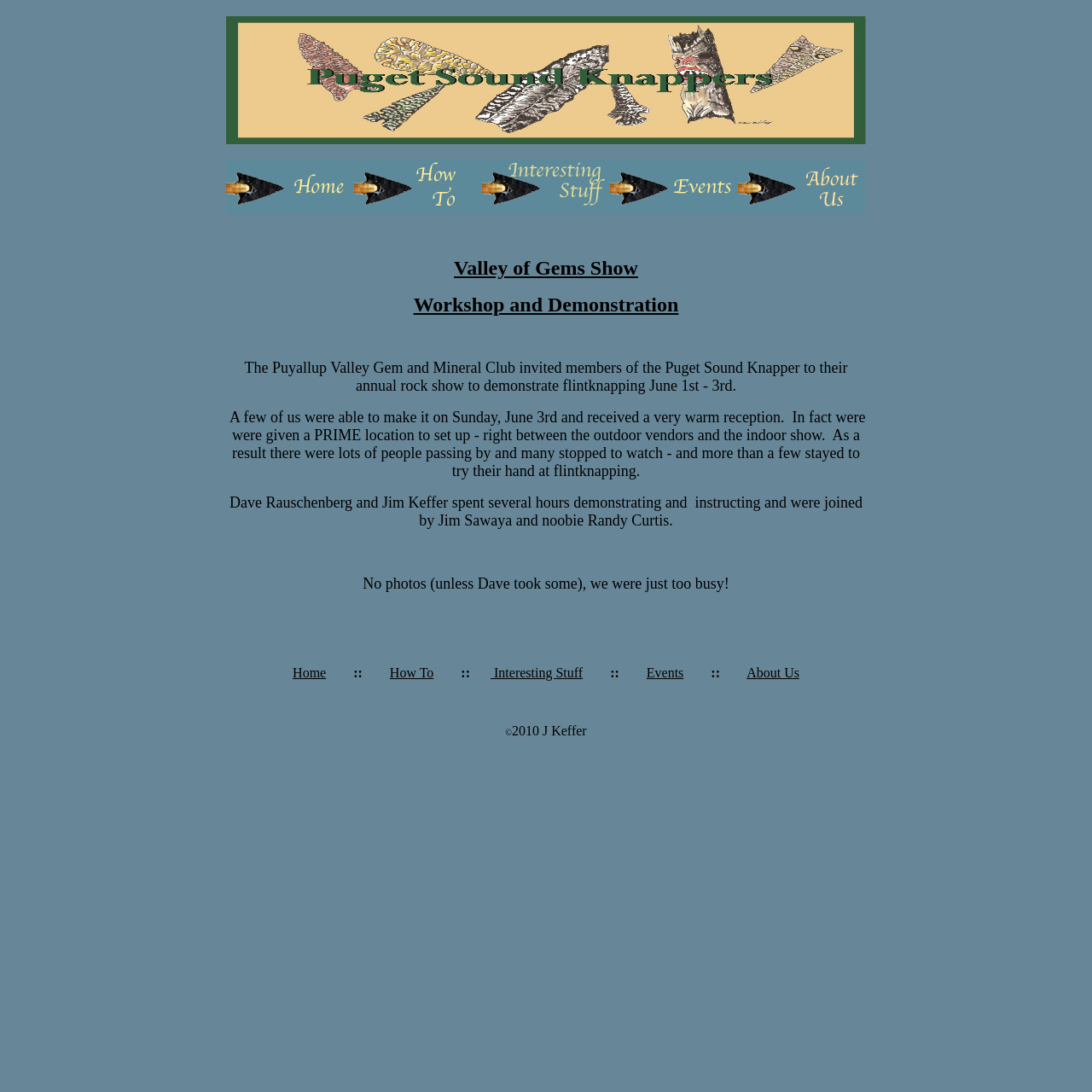What is the name of the event mentioned?
Using the visual information, reply with a single word or short phrase.

Valley of Gems Show Workshop and Demonstration